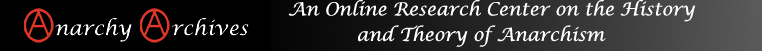What is the theme of the online research center?
Using the information from the image, give a concise answer in one word or a short phrase.

Anarchism